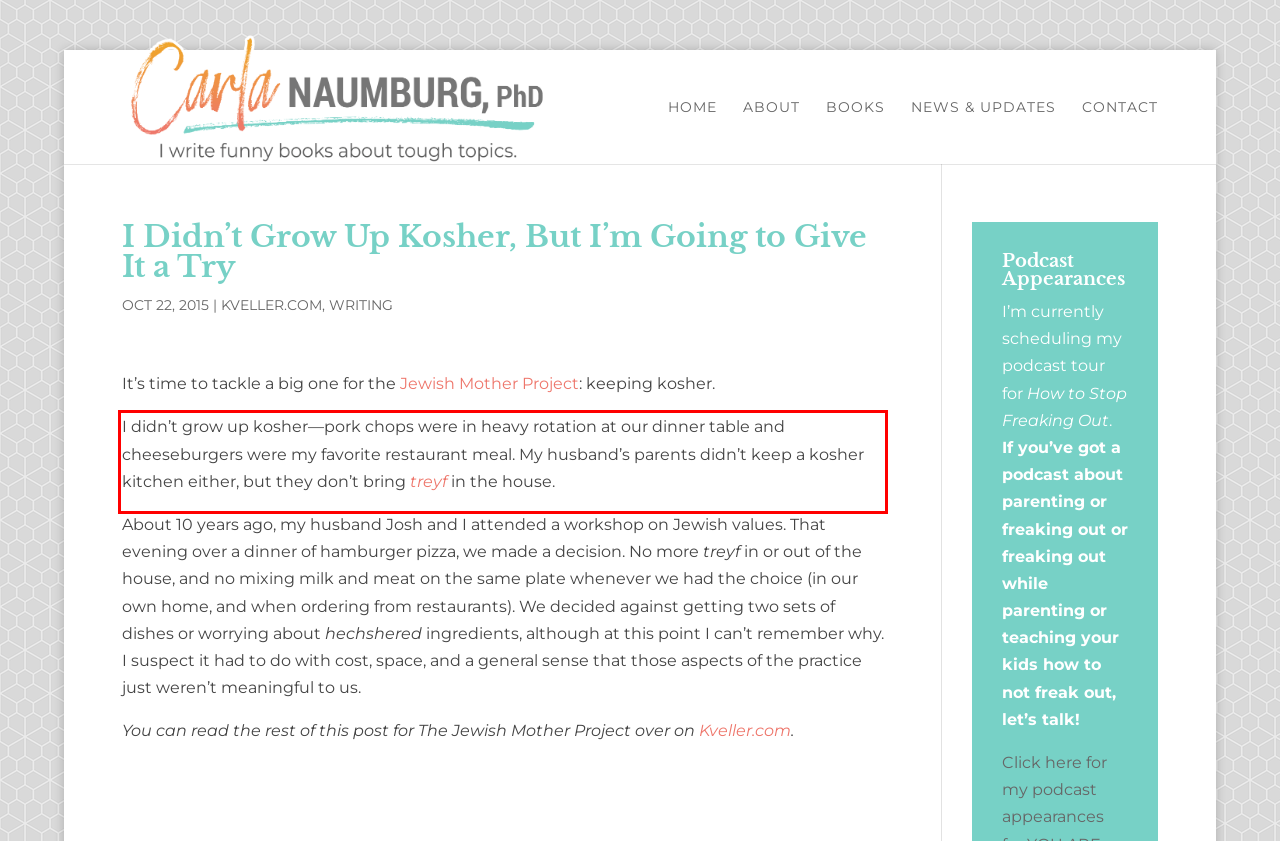You have a screenshot of a webpage with a red bounding box. Use OCR to generate the text contained within this red rectangle.

I didn’t grow up kosher—pork chops were in heavy rotation at our dinner table and cheeseburgers were my favorite restaurant meal. My husband’s parents didn’t keep a kosher kitchen either, but they don’t bring treyf in the house.